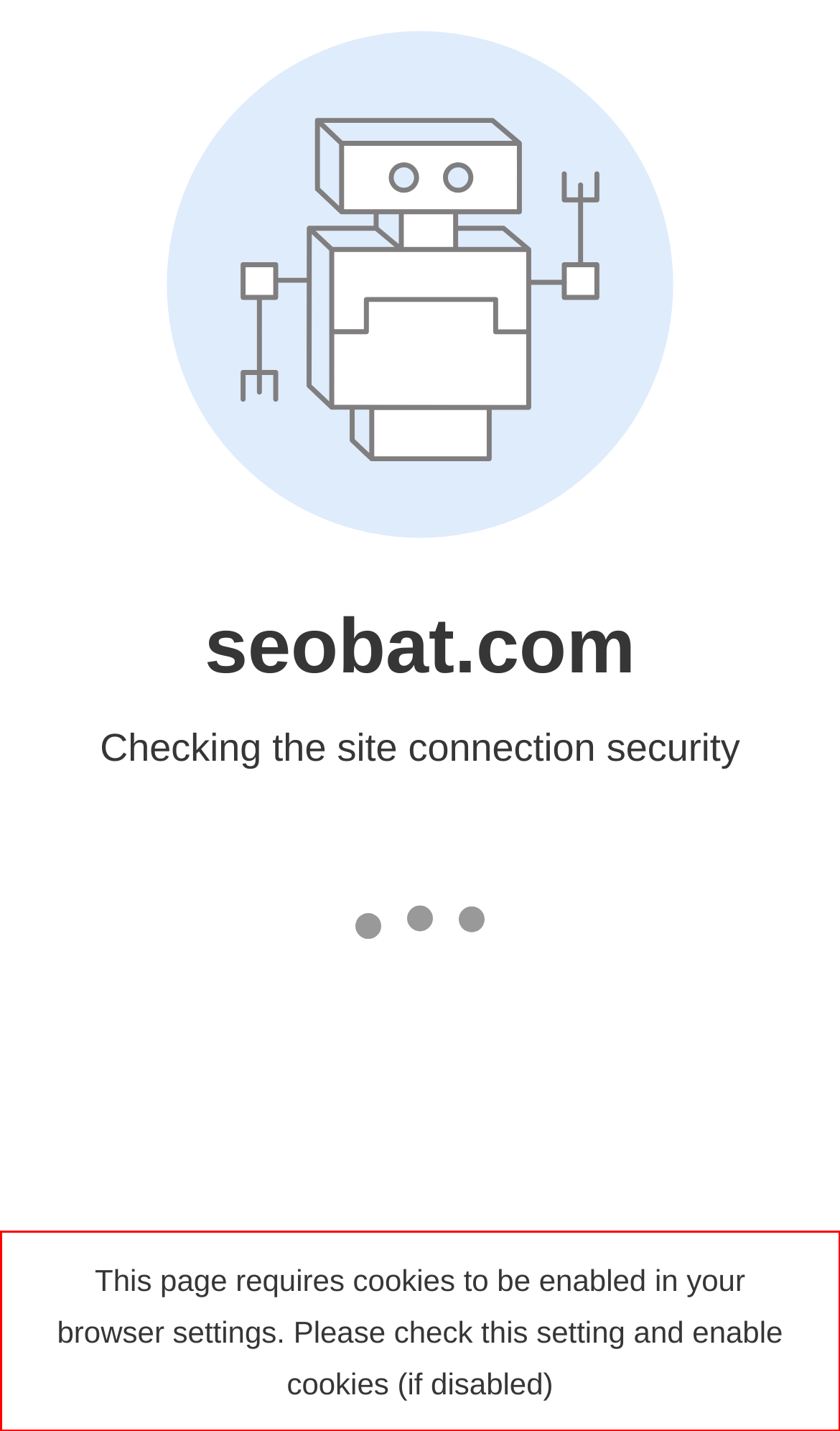Locate the red bounding box in the provided webpage screenshot and use OCR to determine the text content inside it.

This page requires cookies to be enabled in your browser settings. Please check this setting and enable cookies (if disabled)